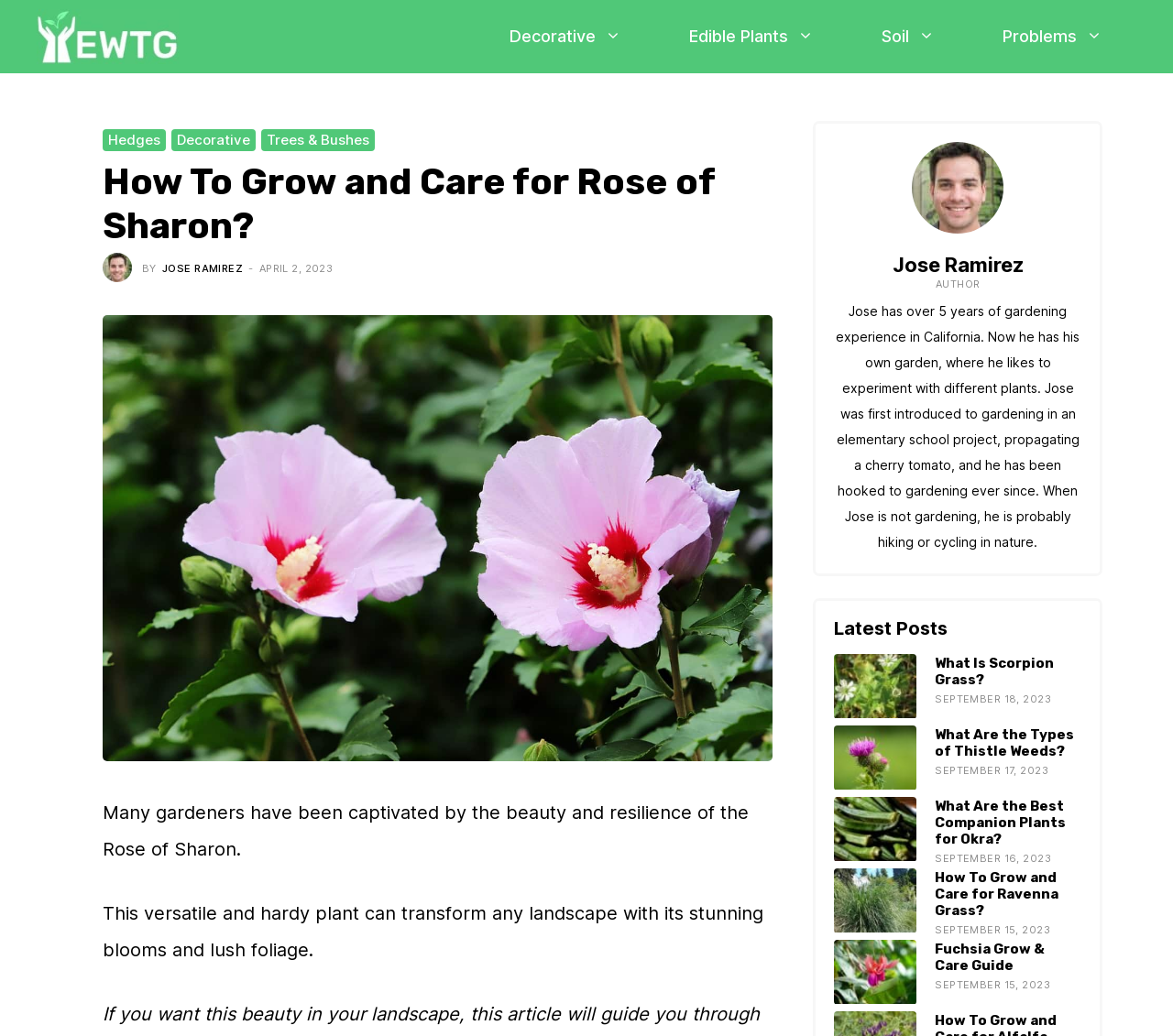Specify the bounding box coordinates of the area that needs to be clicked to achieve the following instruction: "Read the article 'How To Grow and Care for Rose of Sharon?'".

[0.088, 0.155, 0.659, 0.24]